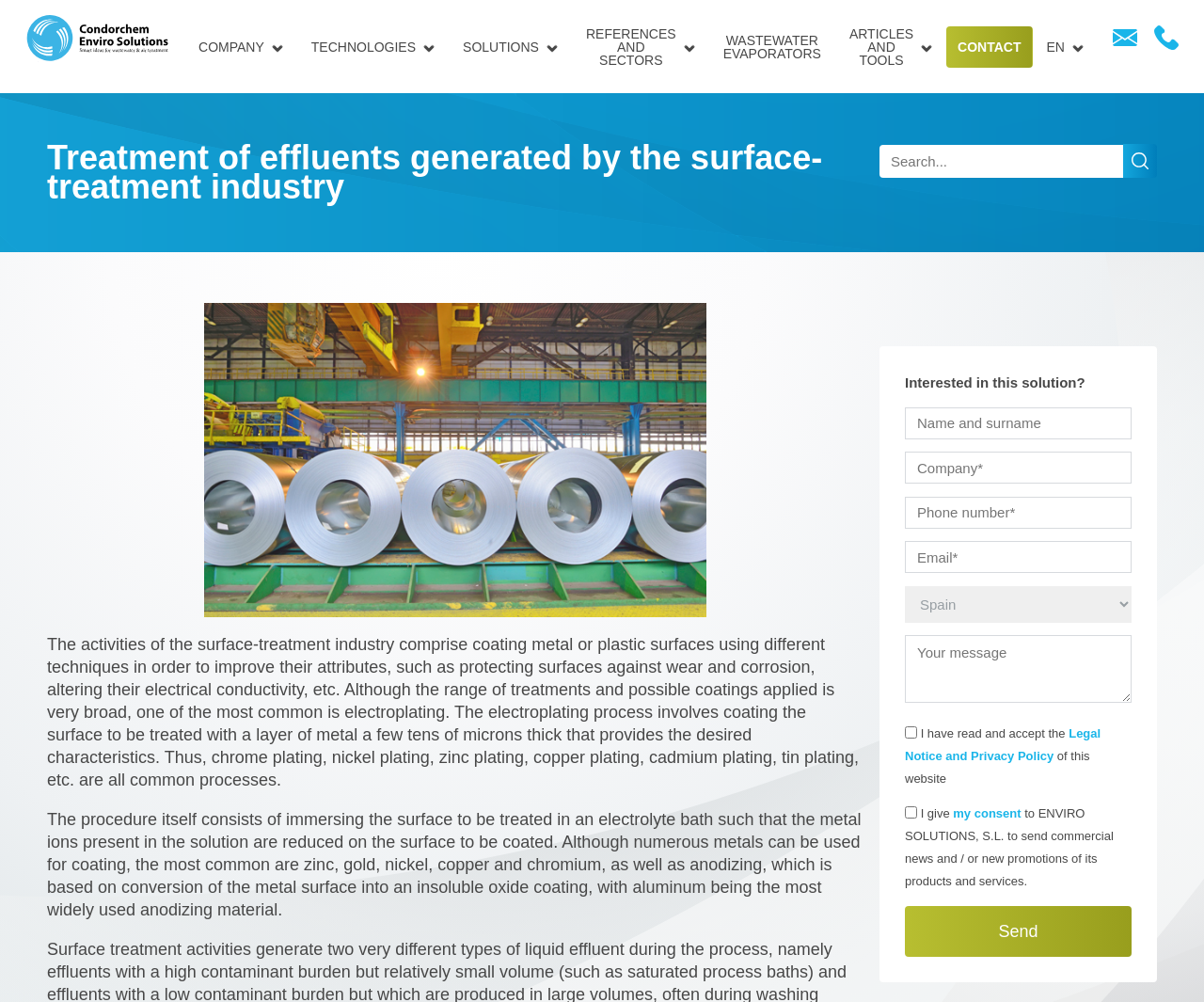Please specify the bounding box coordinates for the clickable region that will help you carry out the instruction: "Click on the 'Send' button in the contact form".

[0.752, 0.904, 0.94, 0.955]